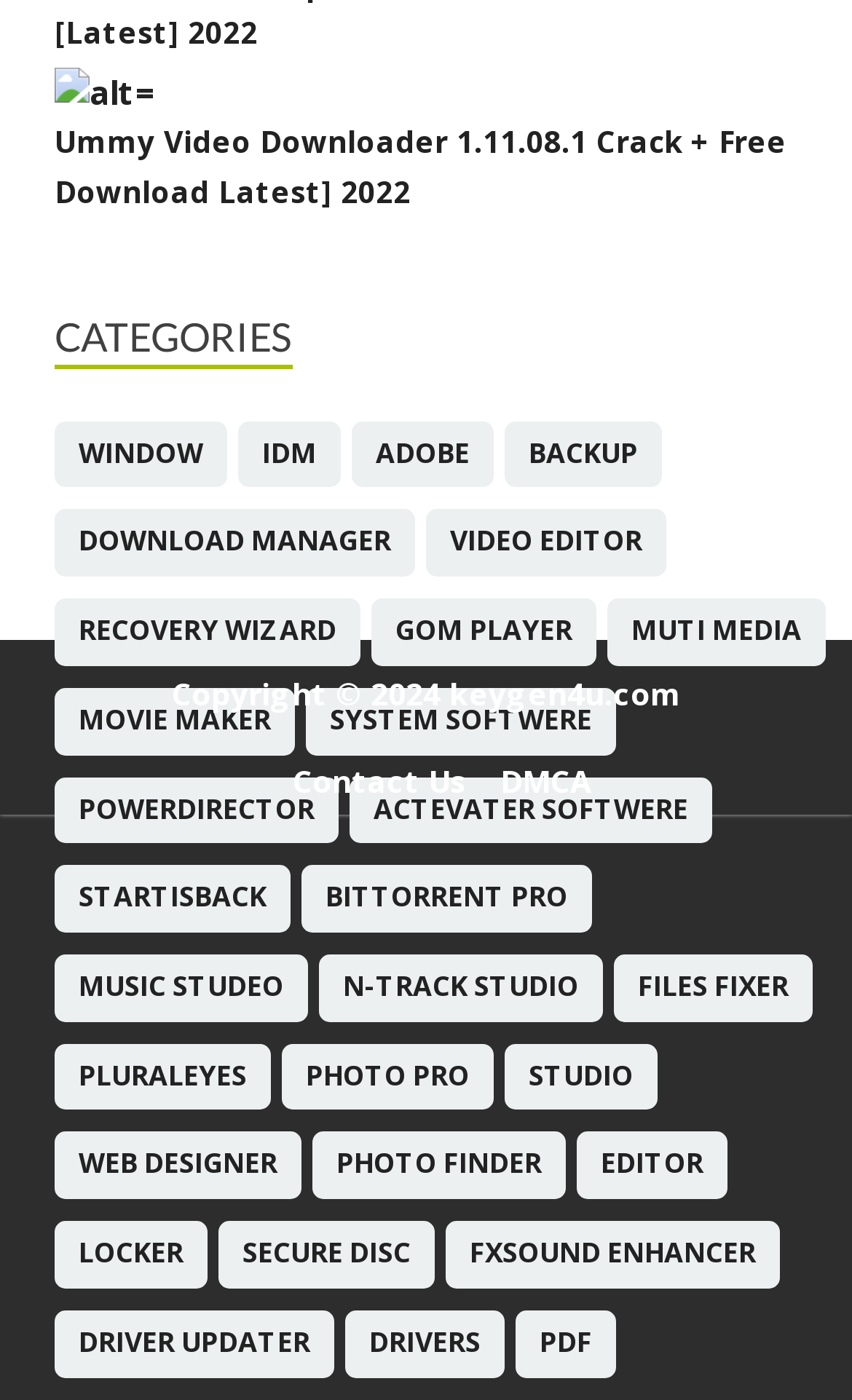Look at the image and answer the question in detail:
What is the purpose of the 'RECOVERY WIZARD' software?

Based on the name 'RECOVERY WIZARD', I inferred that it is a software used for data recovery, which is a common functionality associated with such software.